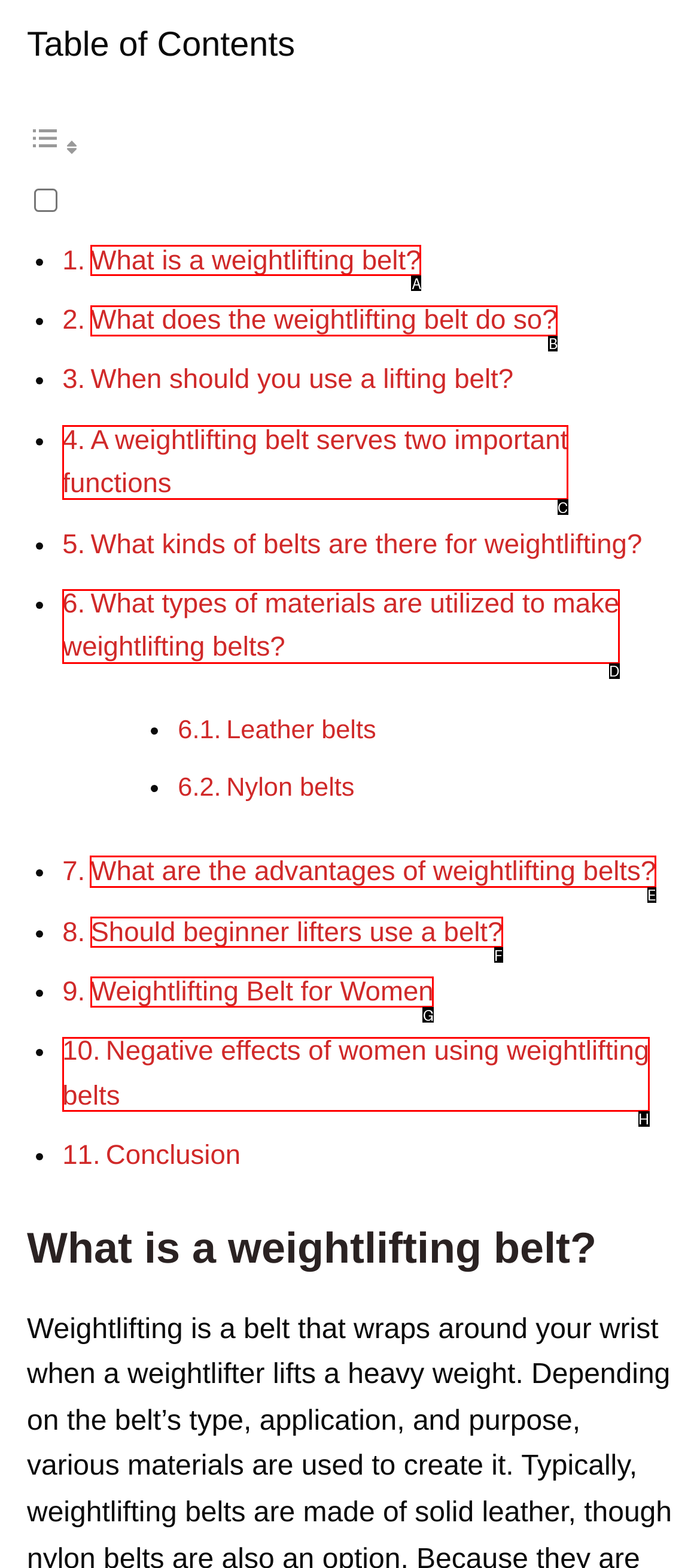Which option should you click on to fulfill this task: Read Proceedings of the 3d Conference on Artificial General Intelligence? Answer with the letter of the correct choice.

None